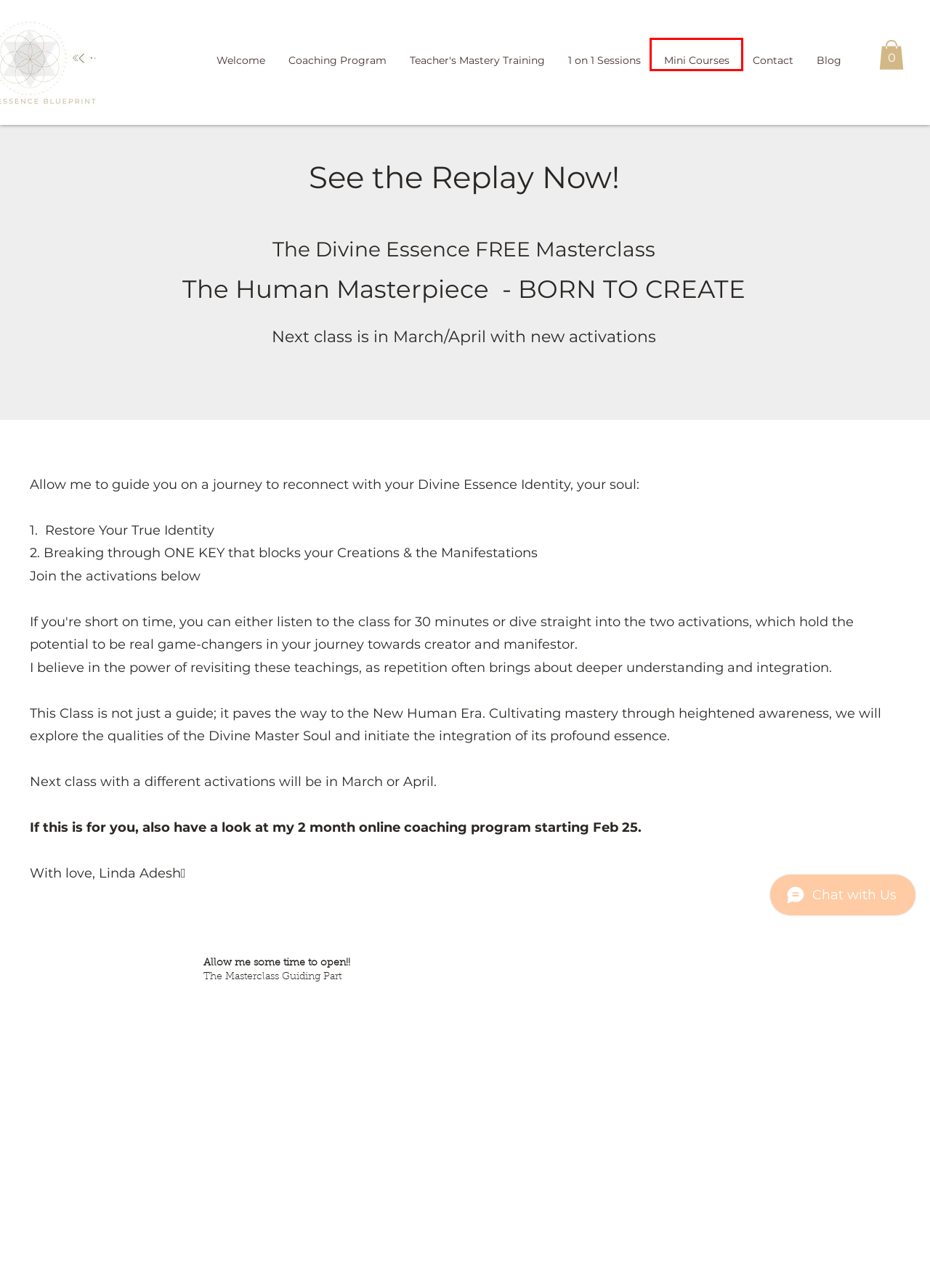Inspect the screenshot of a webpage with a red rectangle bounding box. Identify the webpage description that best corresponds to the new webpage after clicking the element inside the bounding box. Here are the candidates:
A. 1:1 Sessions | Shamanoflight
B. Coaching Program | Linda Adesh
C. Contact | Shamanoflight
D. Blog | Linda Adesh
E. Spiritual Mentor | www.shamanoflight.com | Varberg
F. Teacher's Mastery Training | Linda Adesh
G. All Products | Linda Adesh
H. Cart Page | Linda Adesh

G